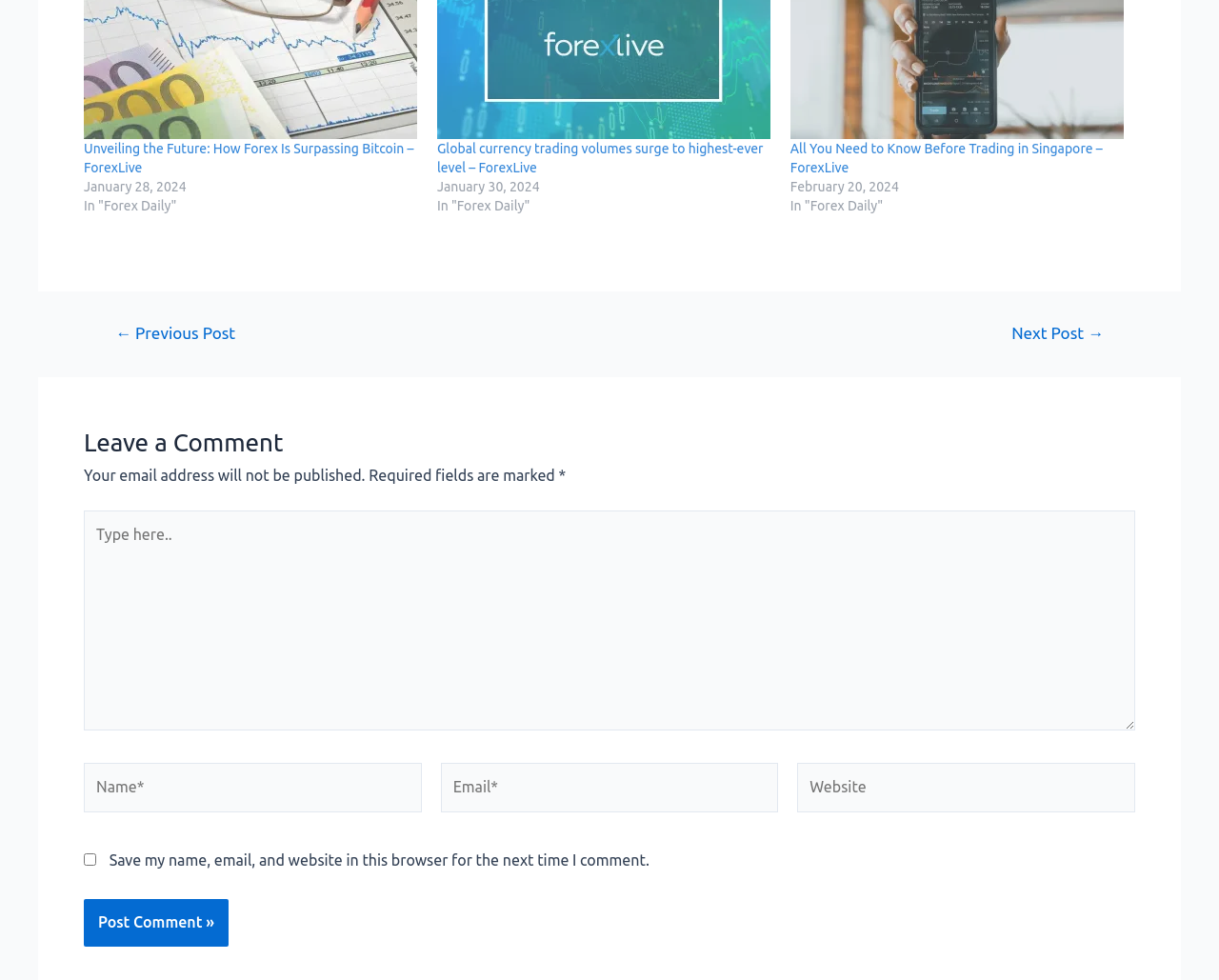Determine the bounding box coordinates of the region to click in order to accomplish the following instruction: "Enter your name in the 'Name*' field". Provide the coordinates as four float numbers between 0 and 1, specifically [left, top, right, bottom].

[0.069, 0.779, 0.346, 0.829]